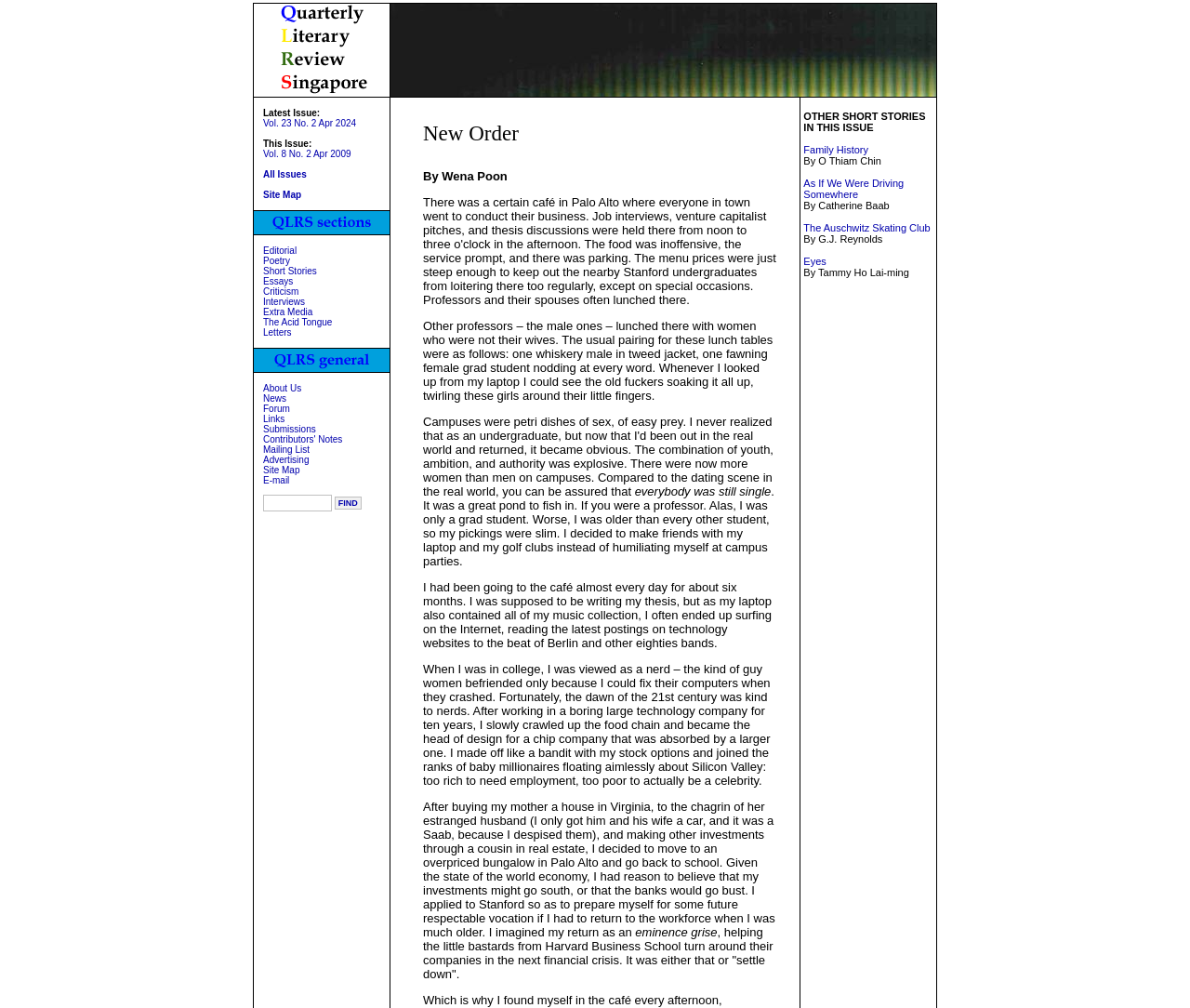What is the link to the latest issue of the literary review?
Answer the question based on the image using a single word or a brief phrase.

Vol. 23 No. 2 Apr 2024